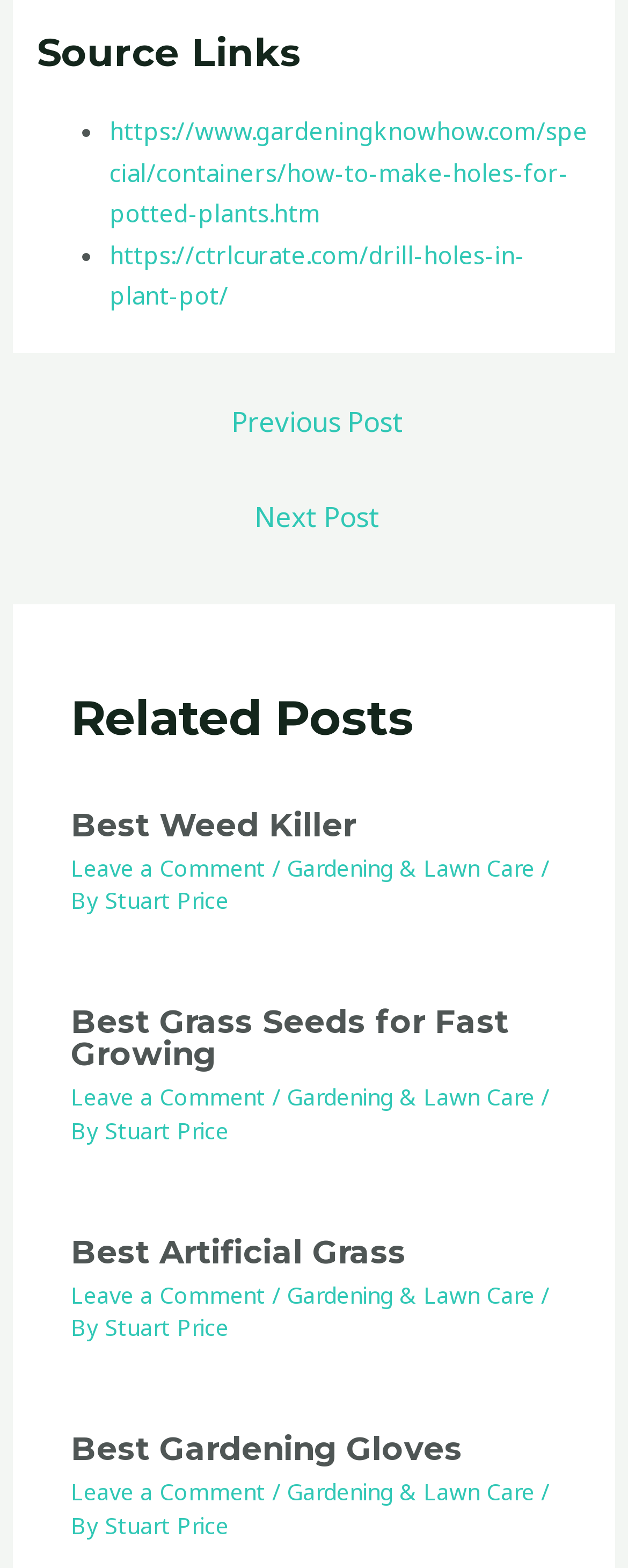Please give the bounding box coordinates of the area that should be clicked to fulfill the following instruction: "Go to the previous post". The coordinates should be in the format of four float numbers from 0 to 1, i.e., [left, top, right, bottom].

[0.026, 0.251, 0.984, 0.292]